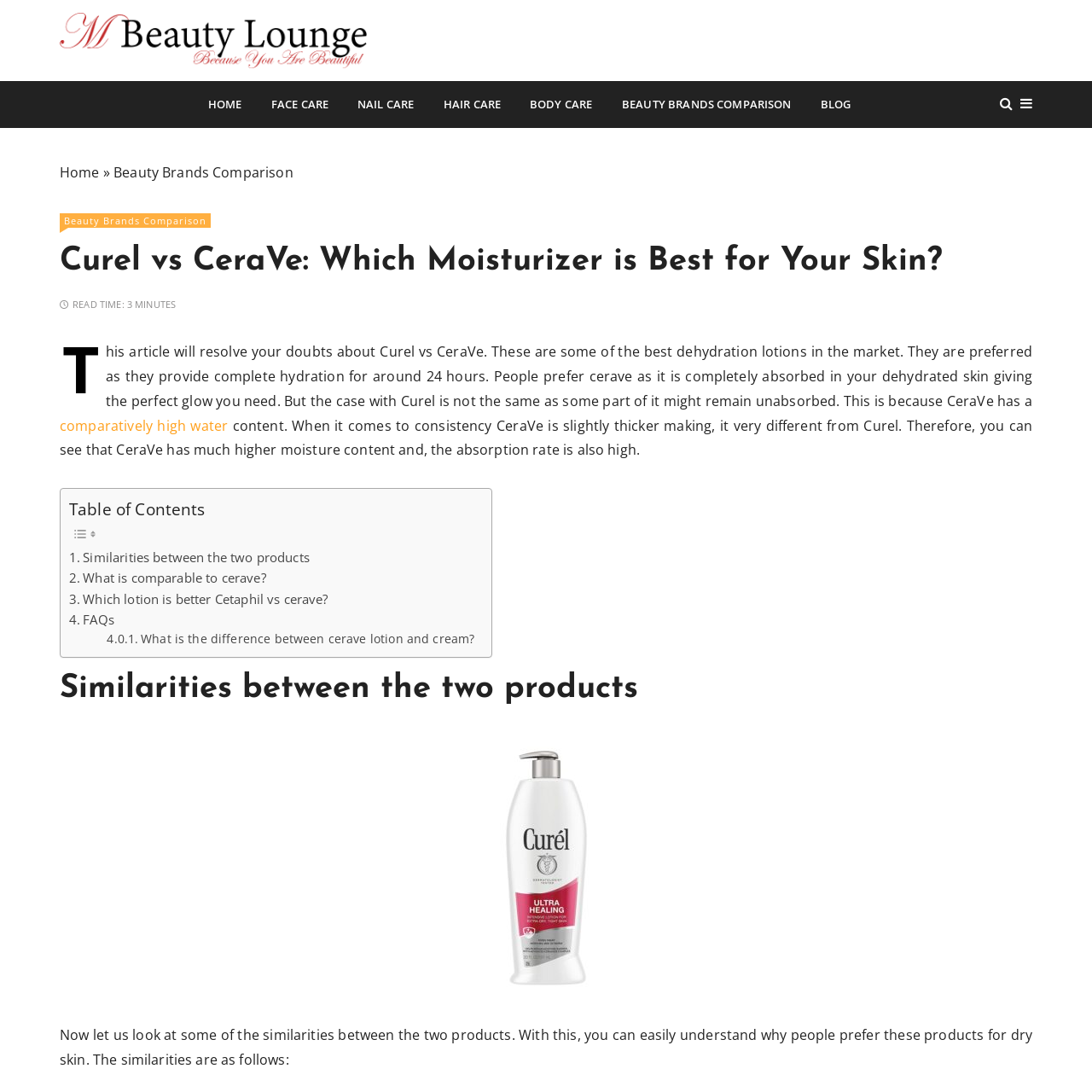What are the two skincare products being compared?
Please carefully analyze the image highlighted by the red bounding box and give a thorough response based on the visual information contained within that section.

The graphic is comparing two popular skincare products, Curél and CeraVe moisturizers, highlighting their differences and similarities, particularly regarding hydration and skin absorption.